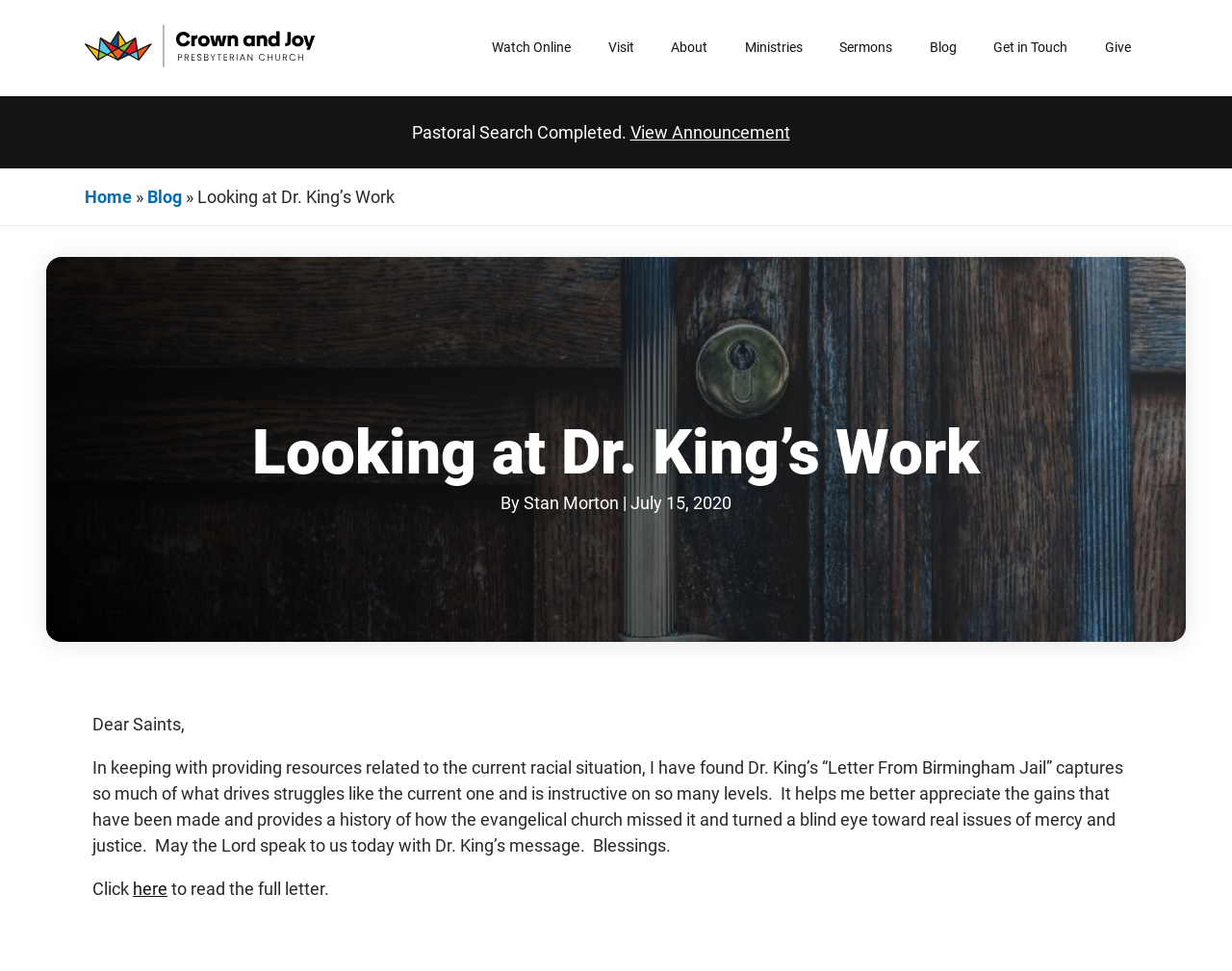Locate the bounding box coordinates of the UI element described by: "alt="Crown and Joy Presbyterian Church"". Provide the coordinates as four float numbers between 0 and 1, formatted as [left, top, right, bottom].

[0.069, 0.015, 0.256, 0.083]